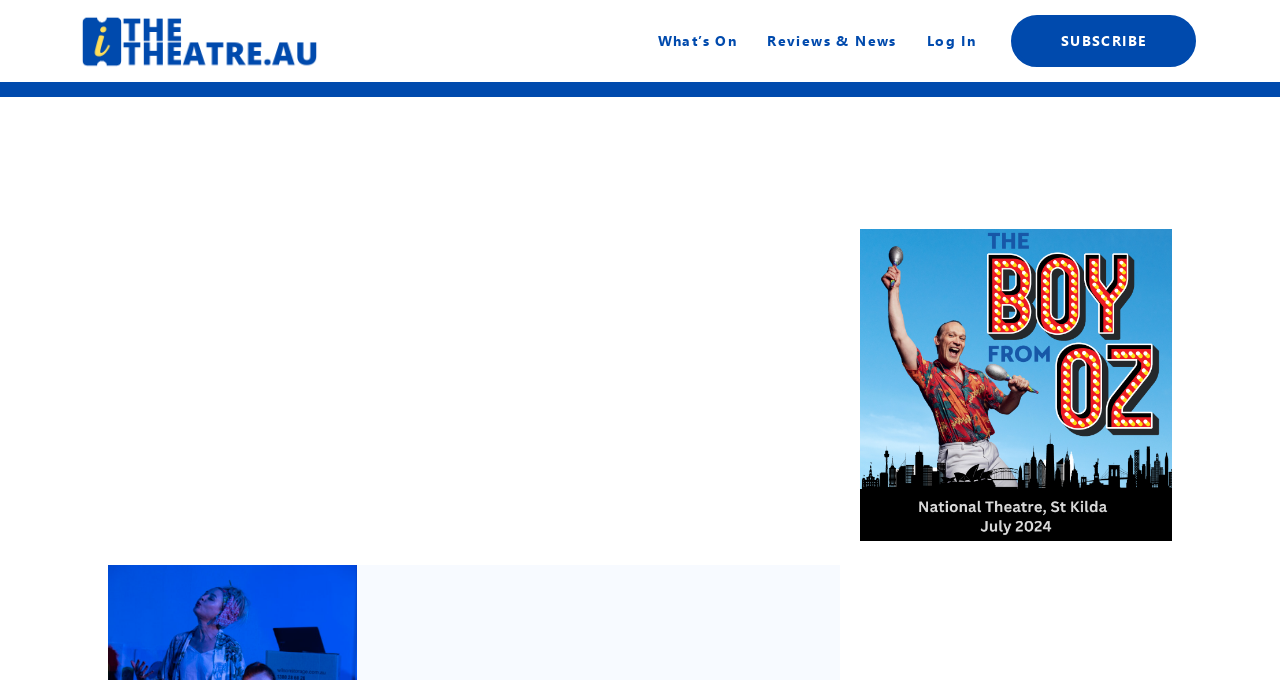Is the webpage related to a specific location?
Using the image provided, answer with just one word or phrase.

St Kilda